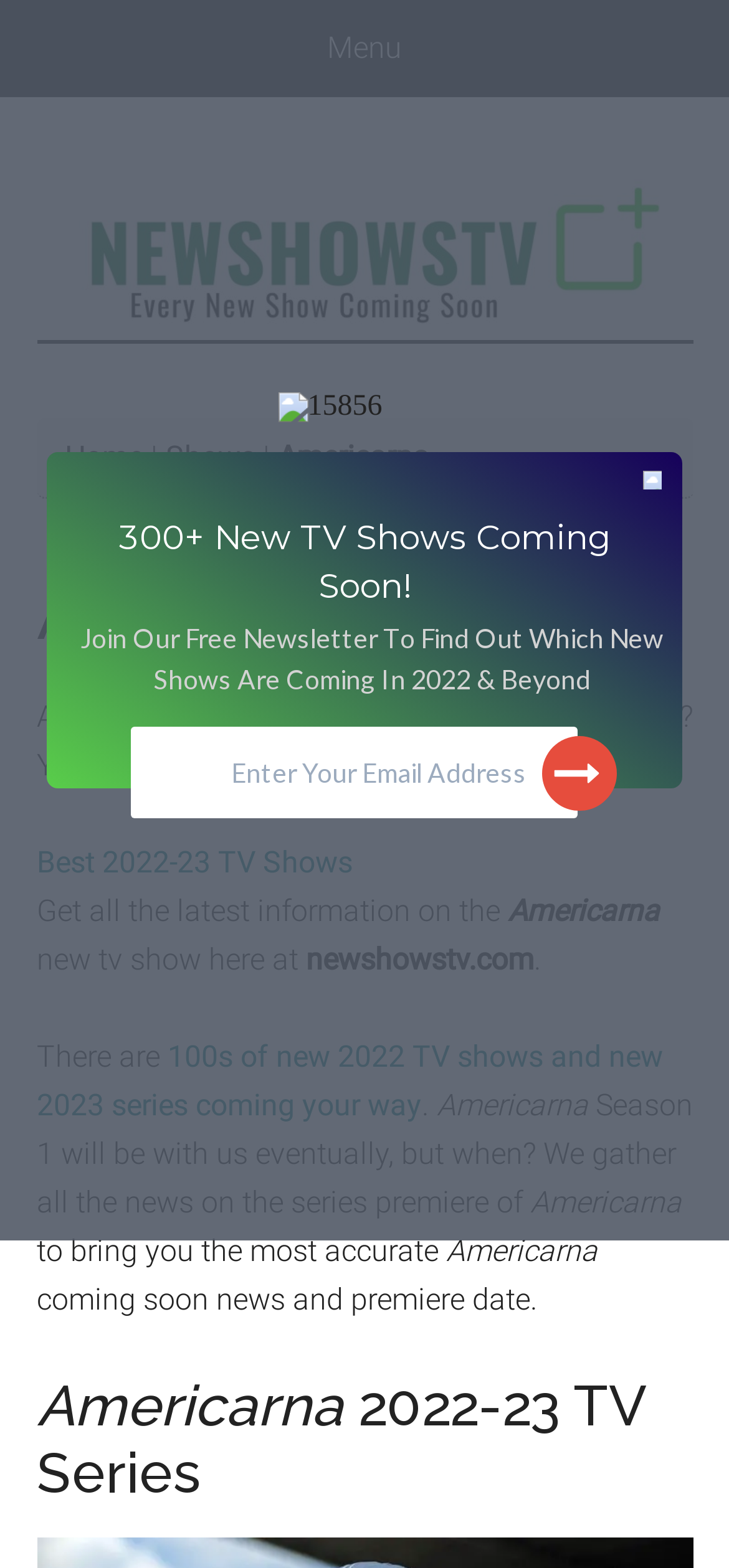Extract the bounding box of the UI element described as: "New Shows TV".

[0.05, 0.11, 0.95, 0.217]